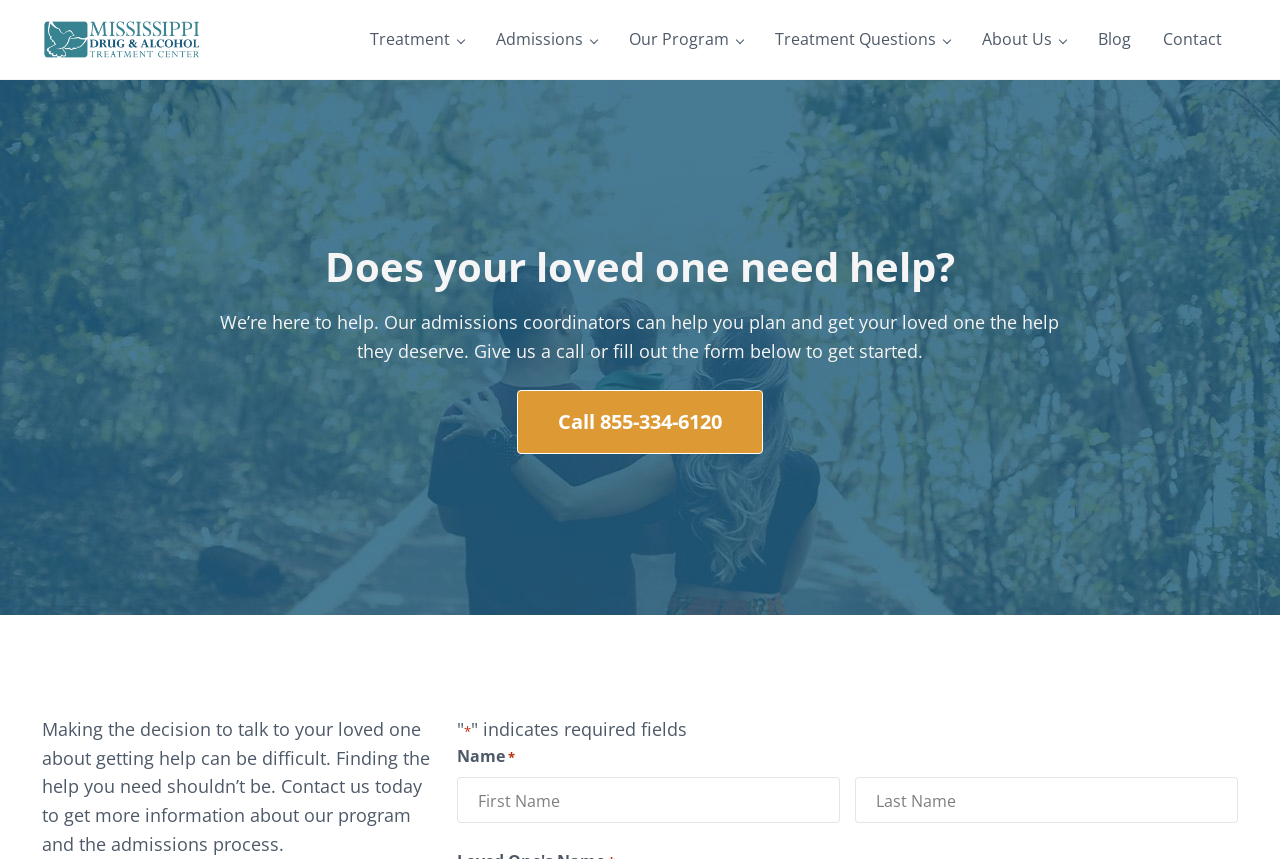Carefully observe the image and respond to the question with a detailed answer:
What is the name of the treatment center?

I found the answer by looking at the logo image and its corresponding text, which is 'Mississippi Drug and Alcohol Treatment Center logo' and 'Drug and Alcohol Rehab in Mississippi' respectively.